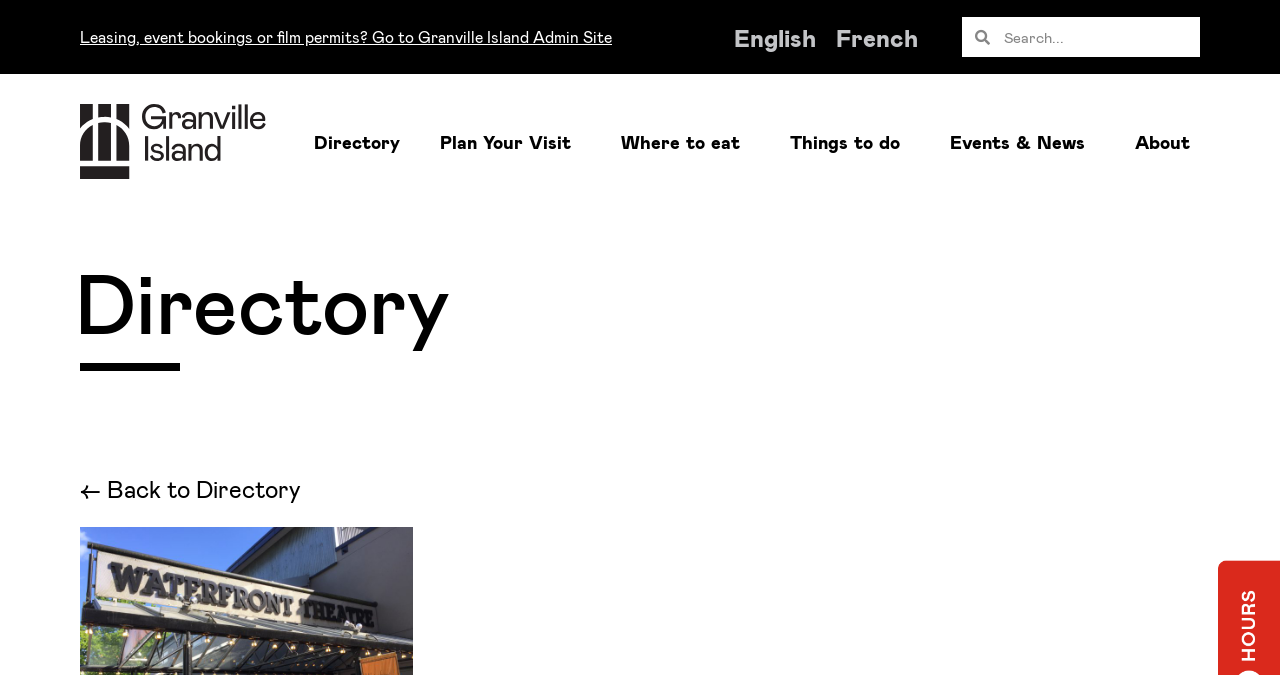Determine the bounding box coordinates of the region to click in order to accomplish the following instruction: "Go back to Directory". Provide the coordinates as four float numbers between 0 and 1, specifically [left, top, right, bottom].

[0.062, 0.702, 0.235, 0.745]